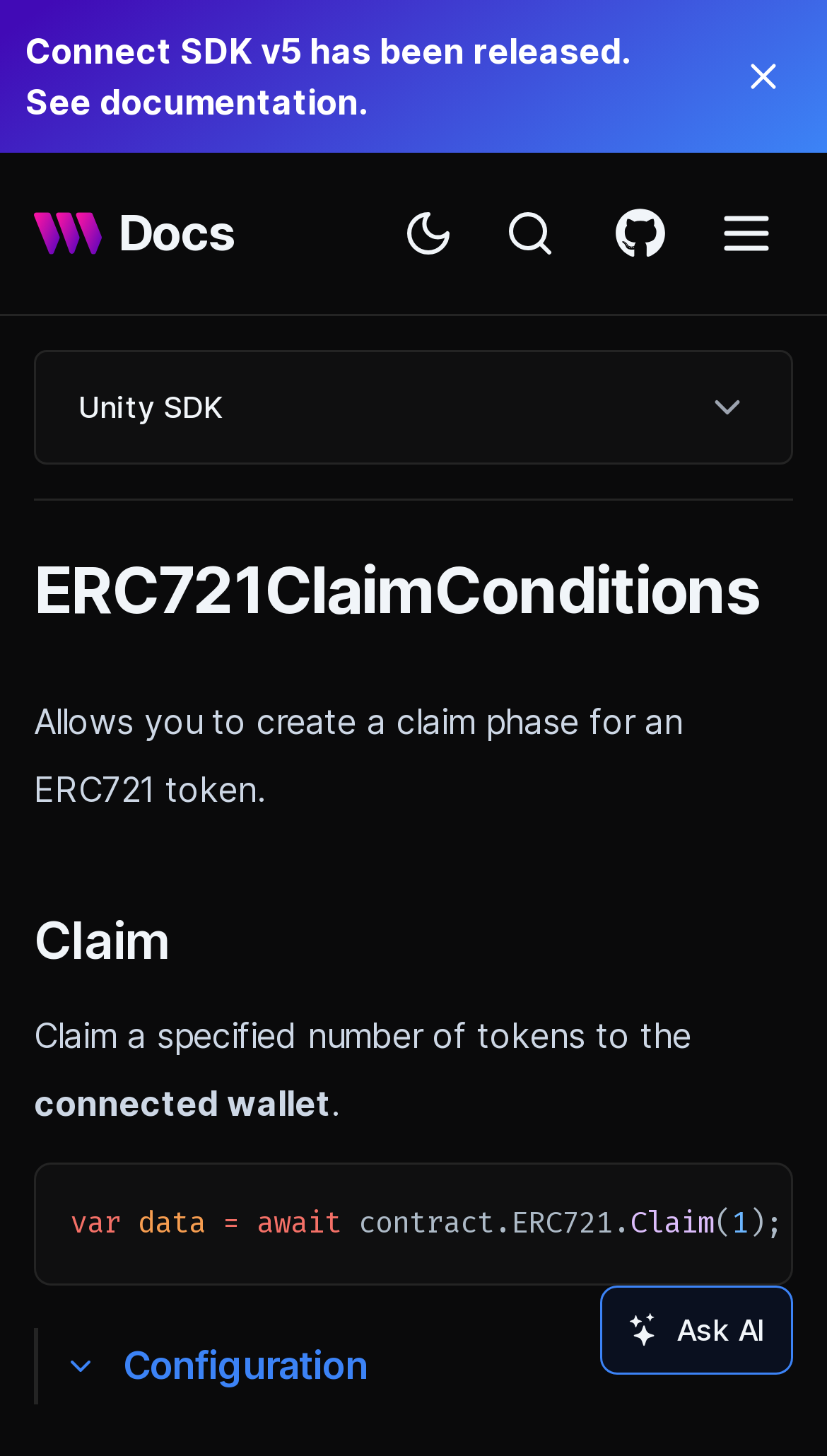What is the theme toggle button for?
Please provide a detailed answer to the question.

The theme toggle button is used to switch between different themes or visual styles of the webpage, as indicated by its label 'Toggle theme'.